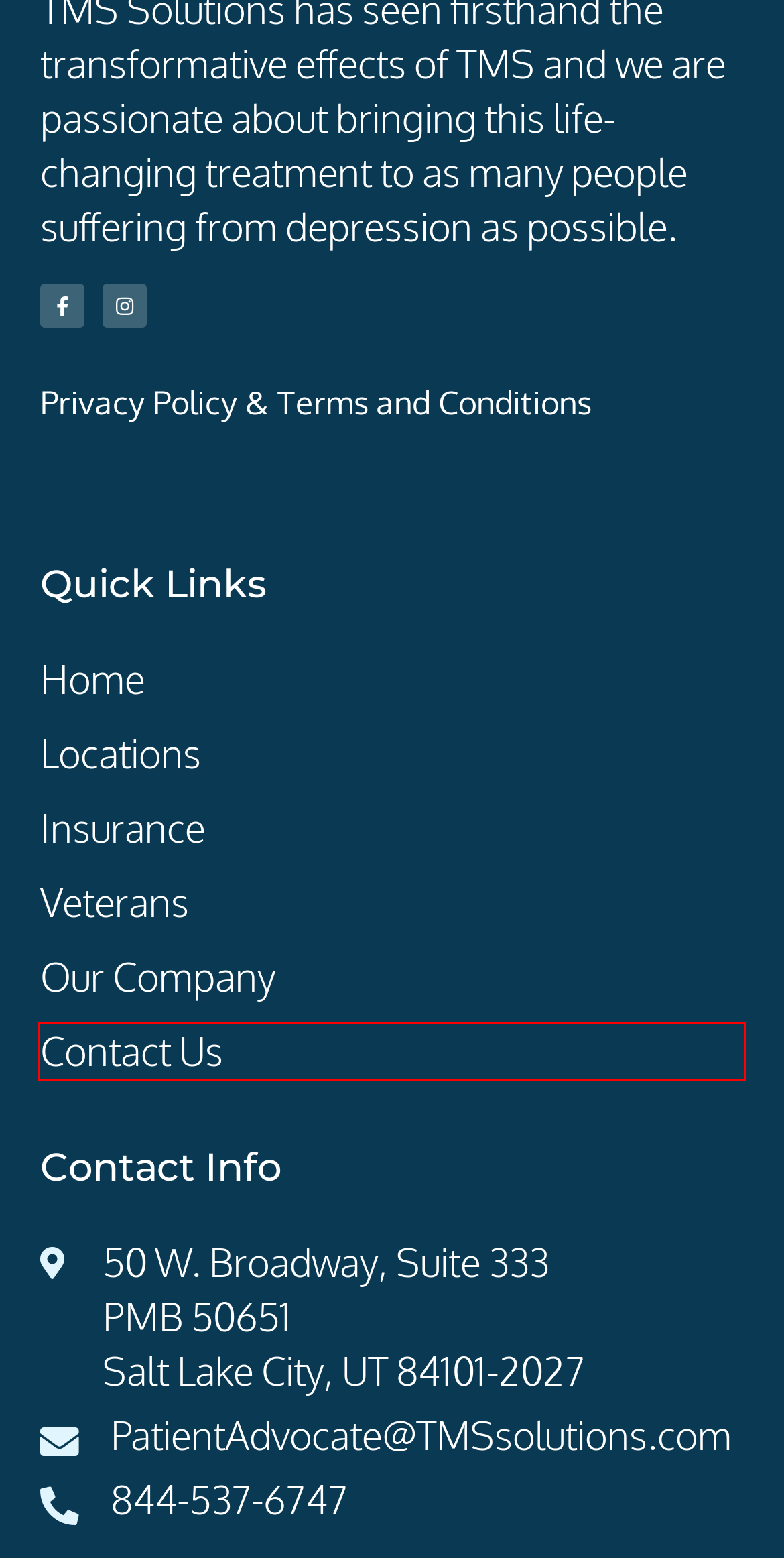Analyze the screenshot of a webpage with a red bounding box and select the webpage description that most accurately describes the new page resulting from clicking the element inside the red box. Here are the candidates:
A. Bio Marker - tmssolutions.com
B. TMS Clinics in CO, UT, ID, and WA | TMS Solutions
C. Washington – tmssolutions.com
D. Insurance for TMS
E. Contact Us - TMS Solutions
F. Privacy Policy & Terms and Conditions - tmssolutions.com
G. Find a TMS Solutions Clinic Near You: Treating Depression
H. About TMS Solutions

E